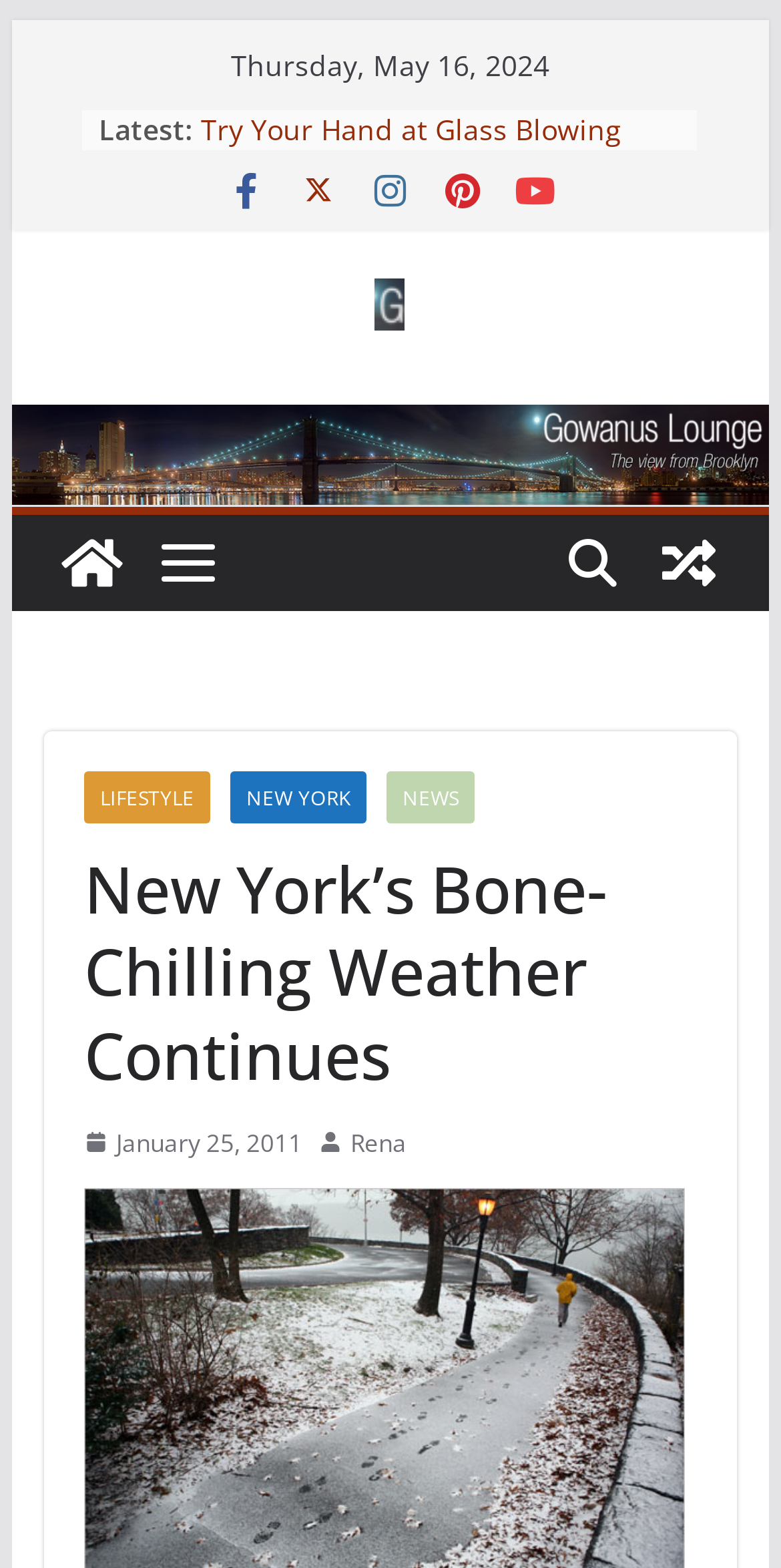Indicate the bounding box coordinates of the clickable region to achieve the following instruction: "Check 'LIFESTYLE'."

[0.107, 0.492, 0.269, 0.525]